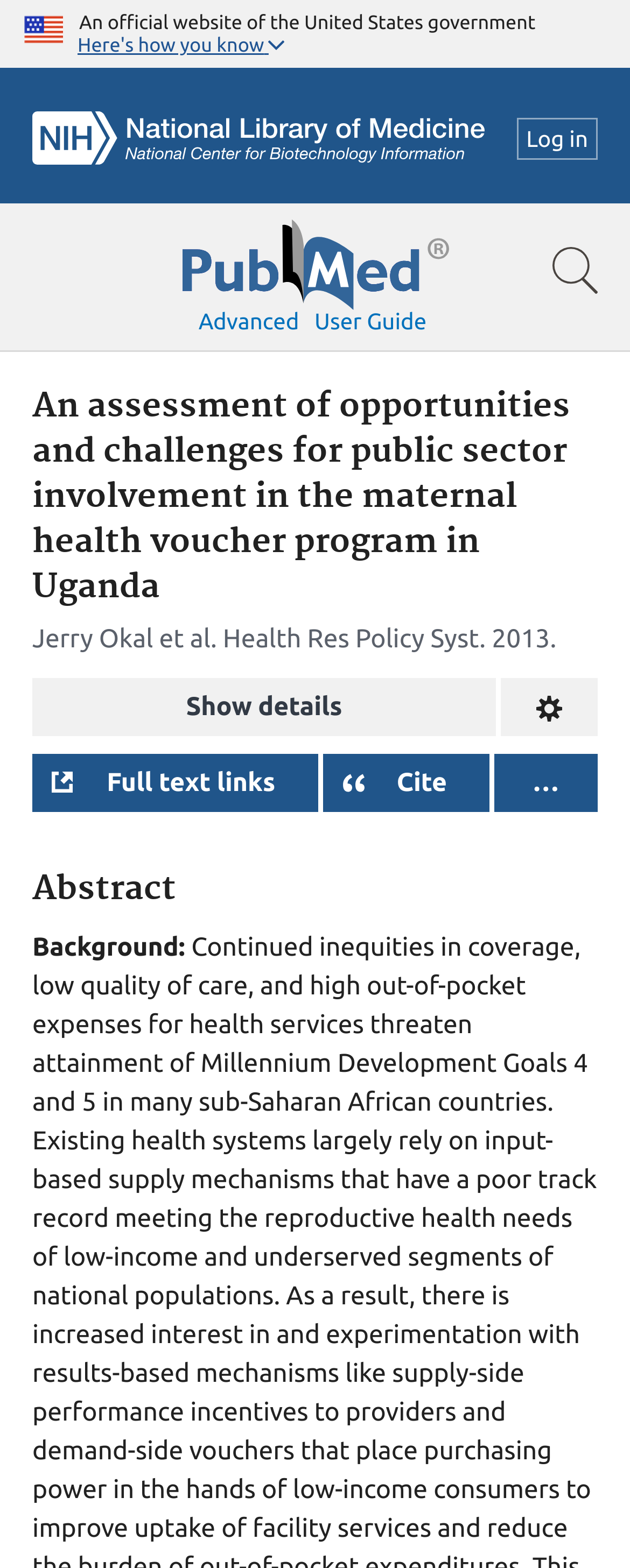Determine the bounding box coordinates for the element that should be clicked to follow this instruction: "Log in". The coordinates should be given as four float numbers between 0 and 1, in the format [left, top, right, bottom].

[0.82, 0.075, 0.949, 0.102]